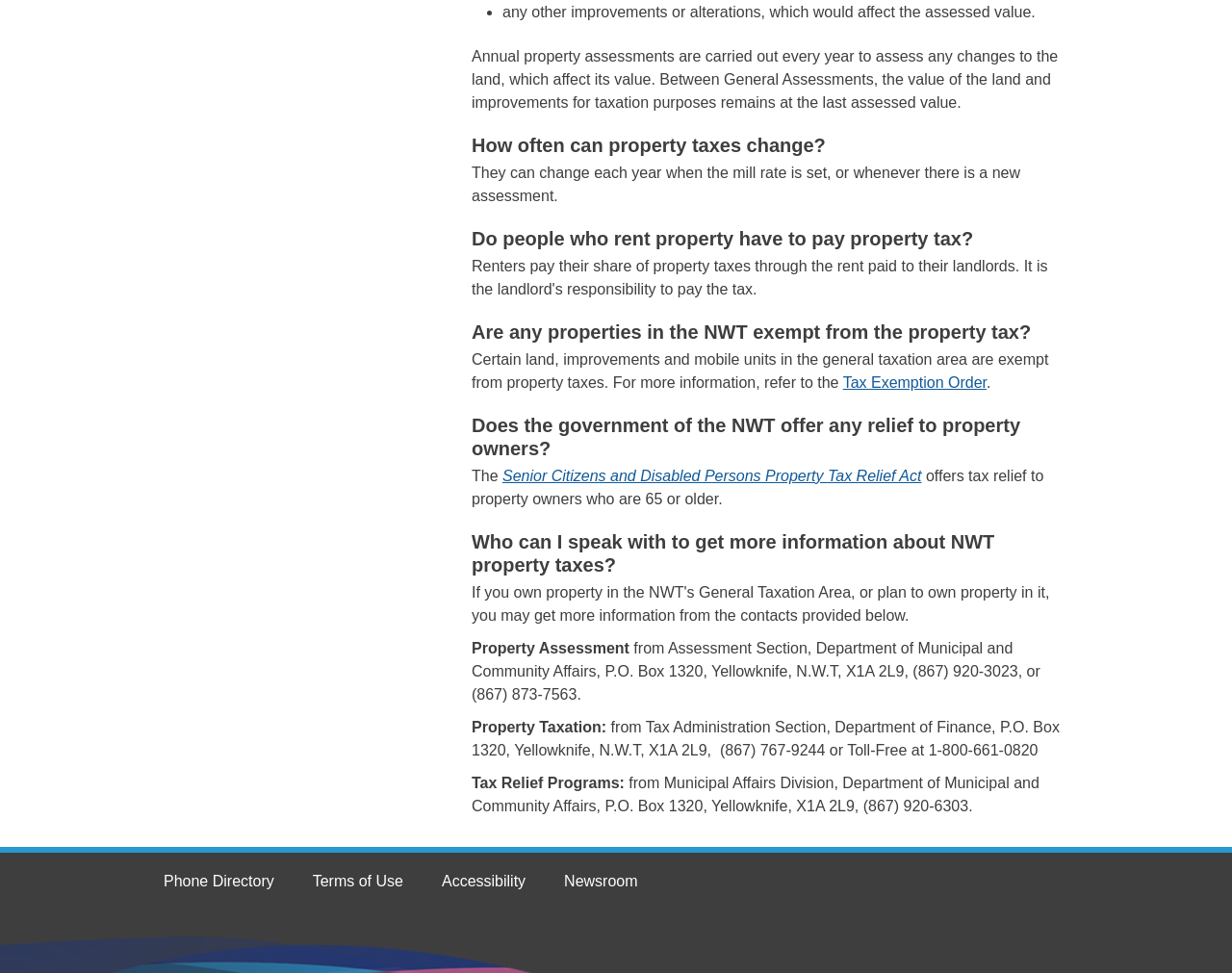Who is exempt from property taxes in the NWT?
Please answer the question with a detailed response using the information from the screenshot.

The webpage states that 'Certain land, improvements and mobile units in the general taxation area are exempt from property taxes.' This implies that specific types of land and mobile units are exempt from paying property taxes.